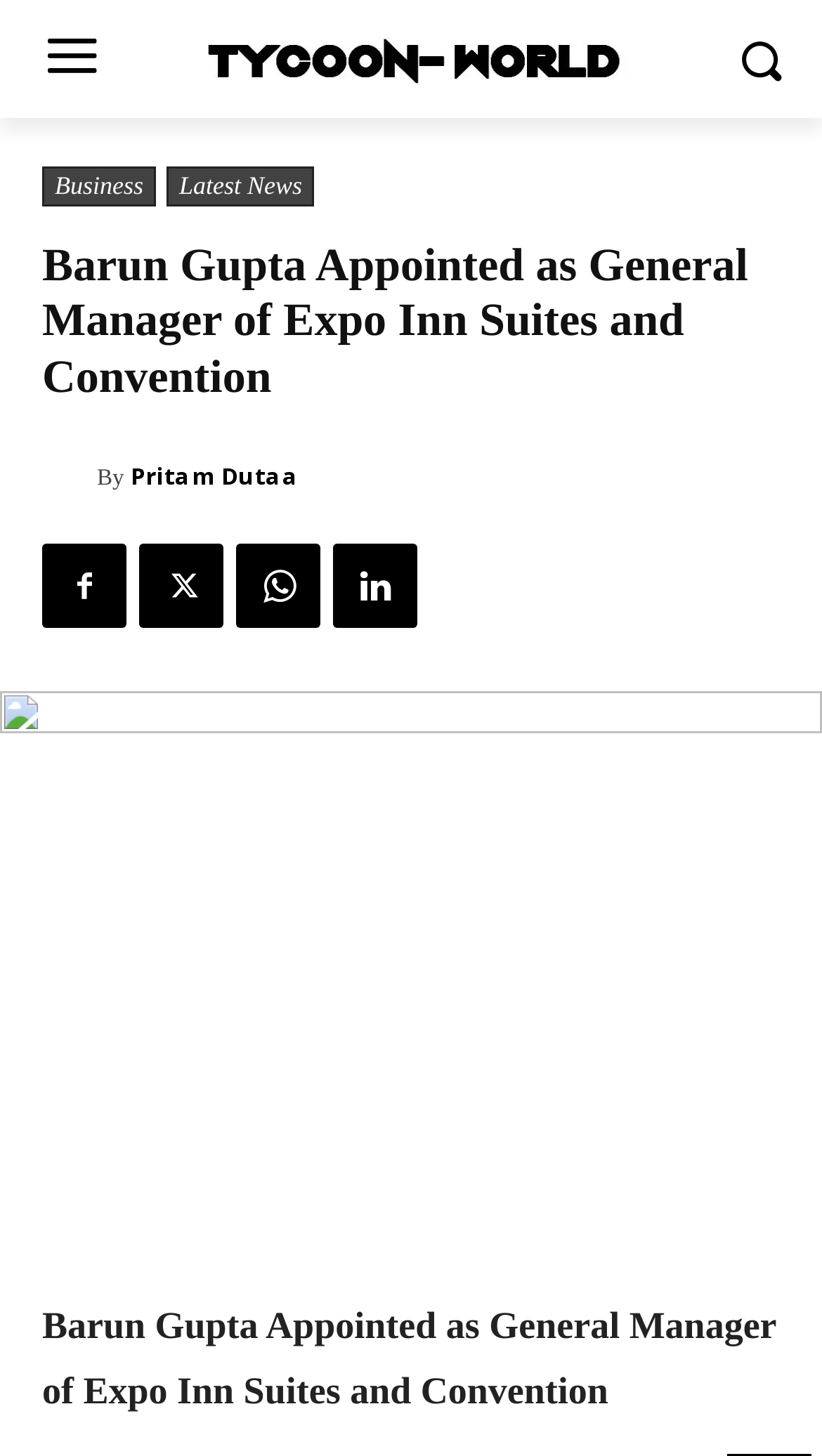What is the name of the author of the article?
We need a detailed and meticulous answer to the question.

The answer can be found by looking at the link element with the text 'Pritam Dutaa' and an associated image.